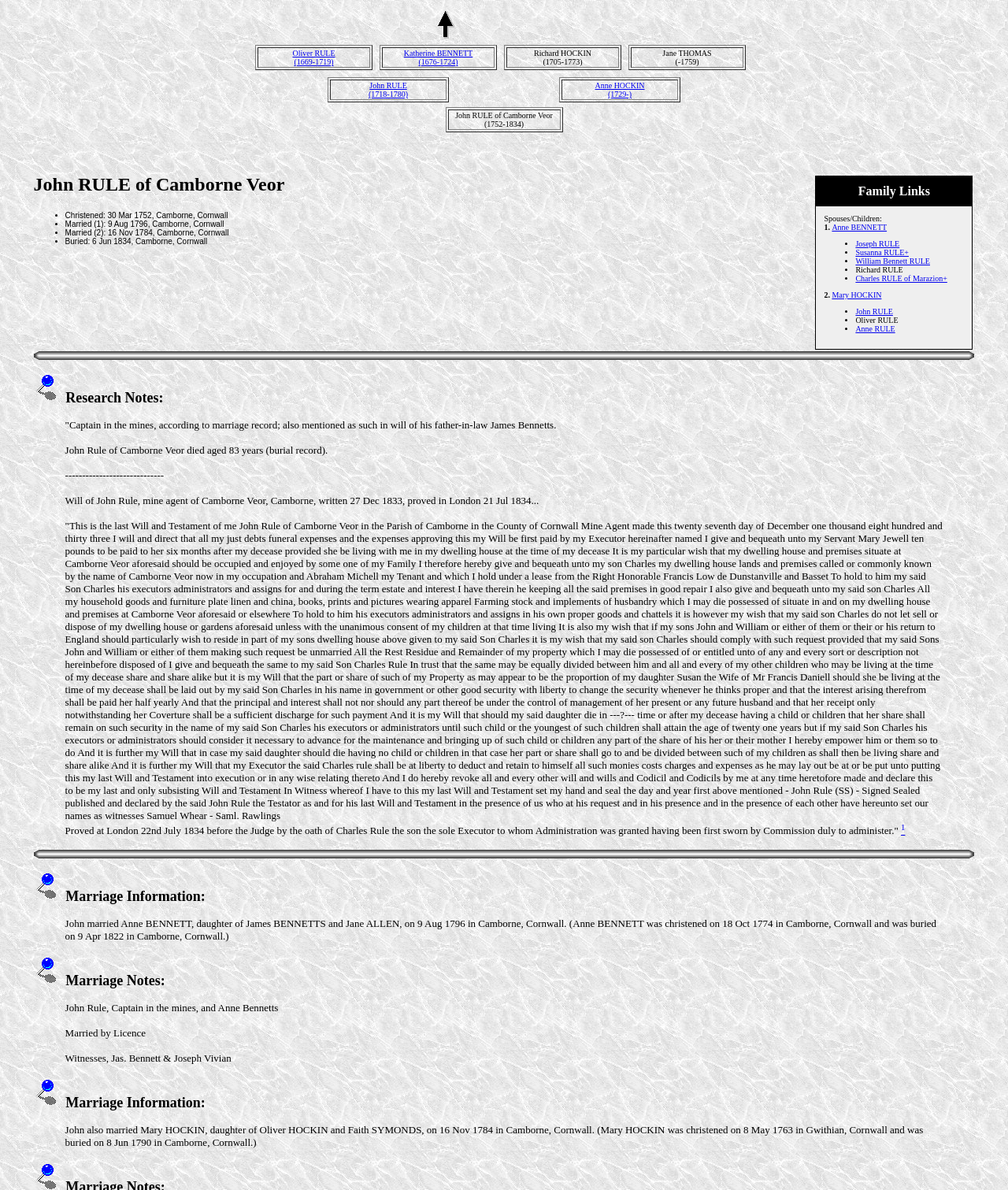What is the relationship between John RULE and Anne HOCKIN?
Kindly offer a comprehensive and detailed response to the question.

In the text 'Family Links Spouses/Children: 1. Anne BENNETT Joseph RULE Susanna RULE+ William Bennett RULE Richard RULE Charles RULE of Marazion+ 2. Mary HOCKIN John RULE Oliver RULE Anne RULE', I found that John RULE is listed as a spouse of Mary HOCKIN, and Anne RULE is listed as a child of John RULE and Mary HOCKIN. Therefore, John RULE and Anne HOCKIN are not directly related as spouses, but Anne RULE is a child of John RULE.